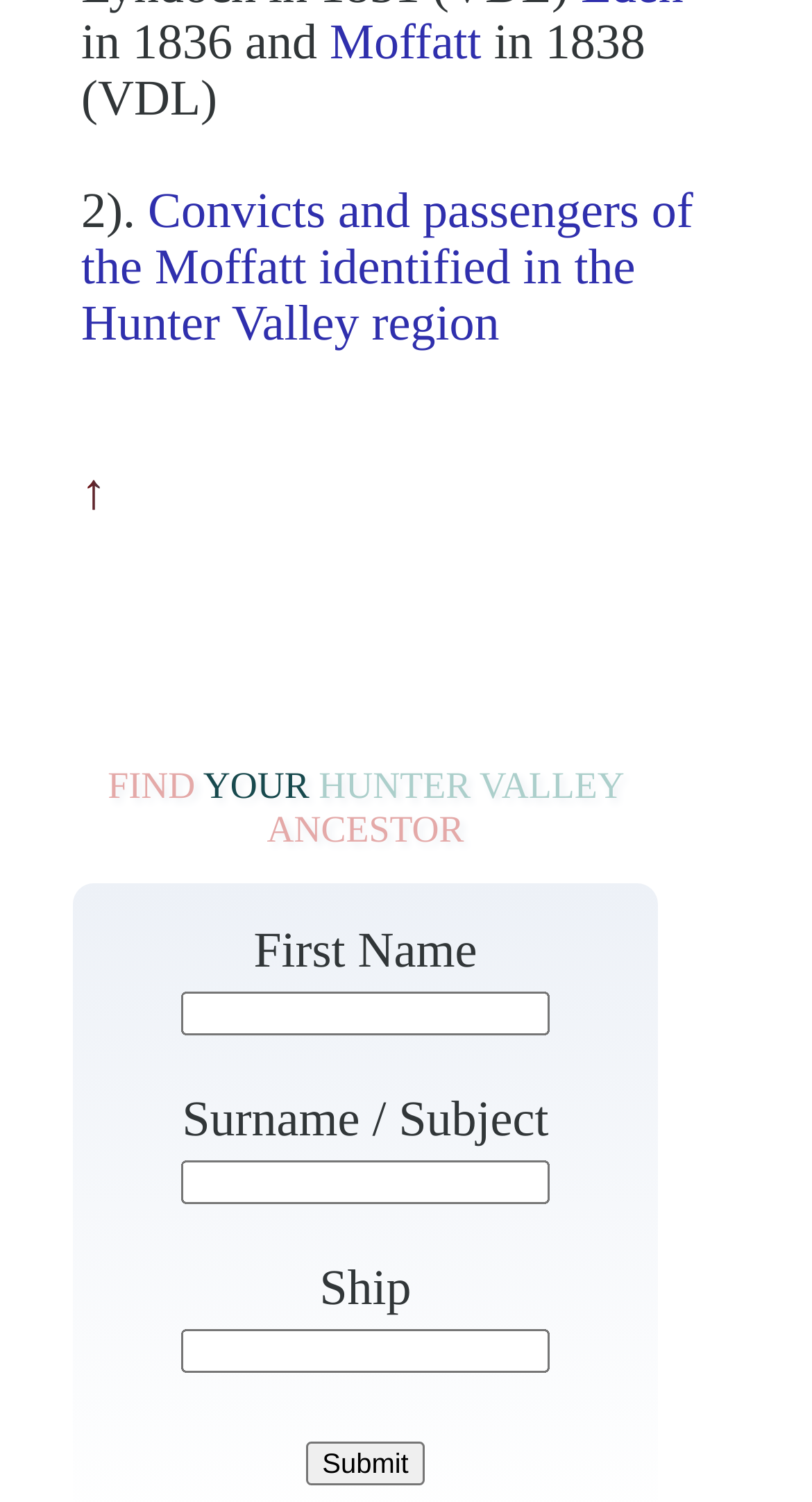Using the webpage screenshot and the element description parent_node: Last Name * name="last_name", determine the bounding box coordinates. Specify the coordinates in the format (top-left x, top-left y, bottom-right x, bottom-right y) with values ranging from 0 to 1.

None